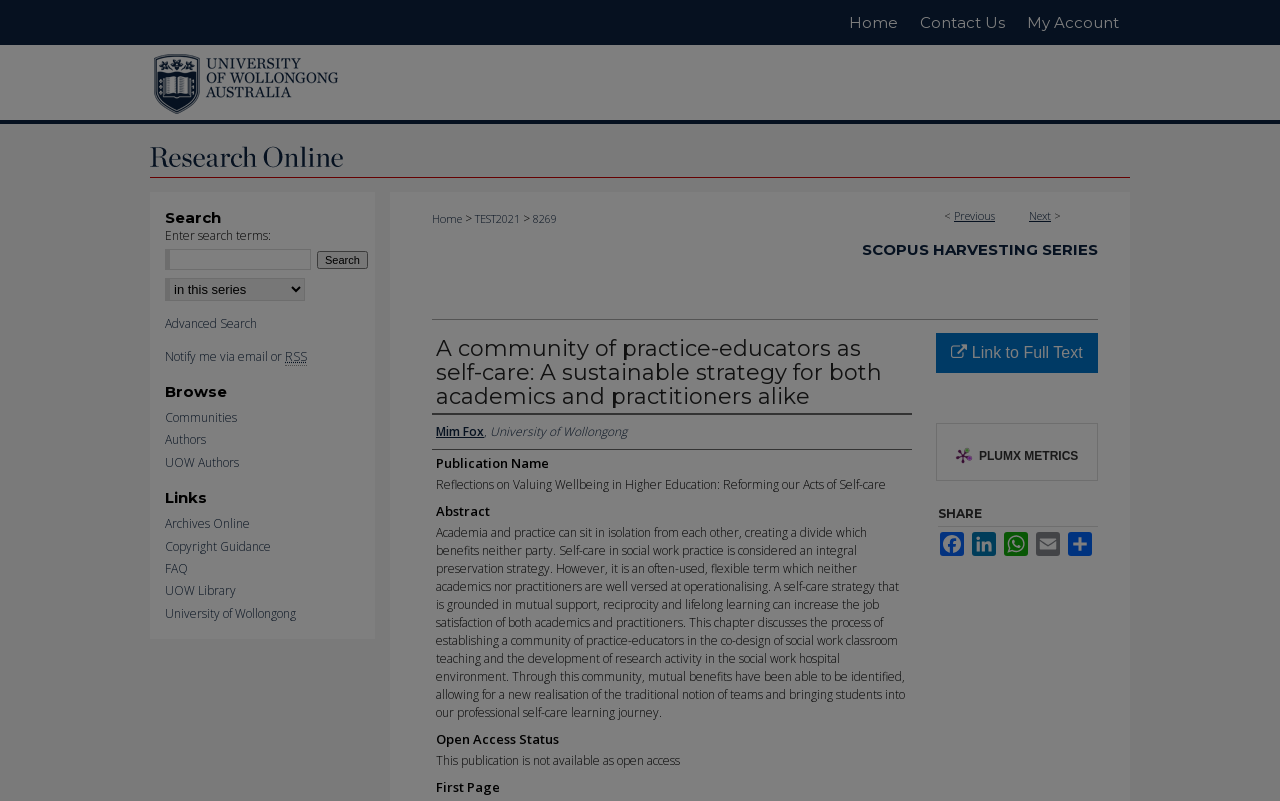Identify the coordinates of the bounding box for the element that must be clicked to accomplish the instruction: "View full text of the article".

[0.731, 0.416, 0.858, 0.466]